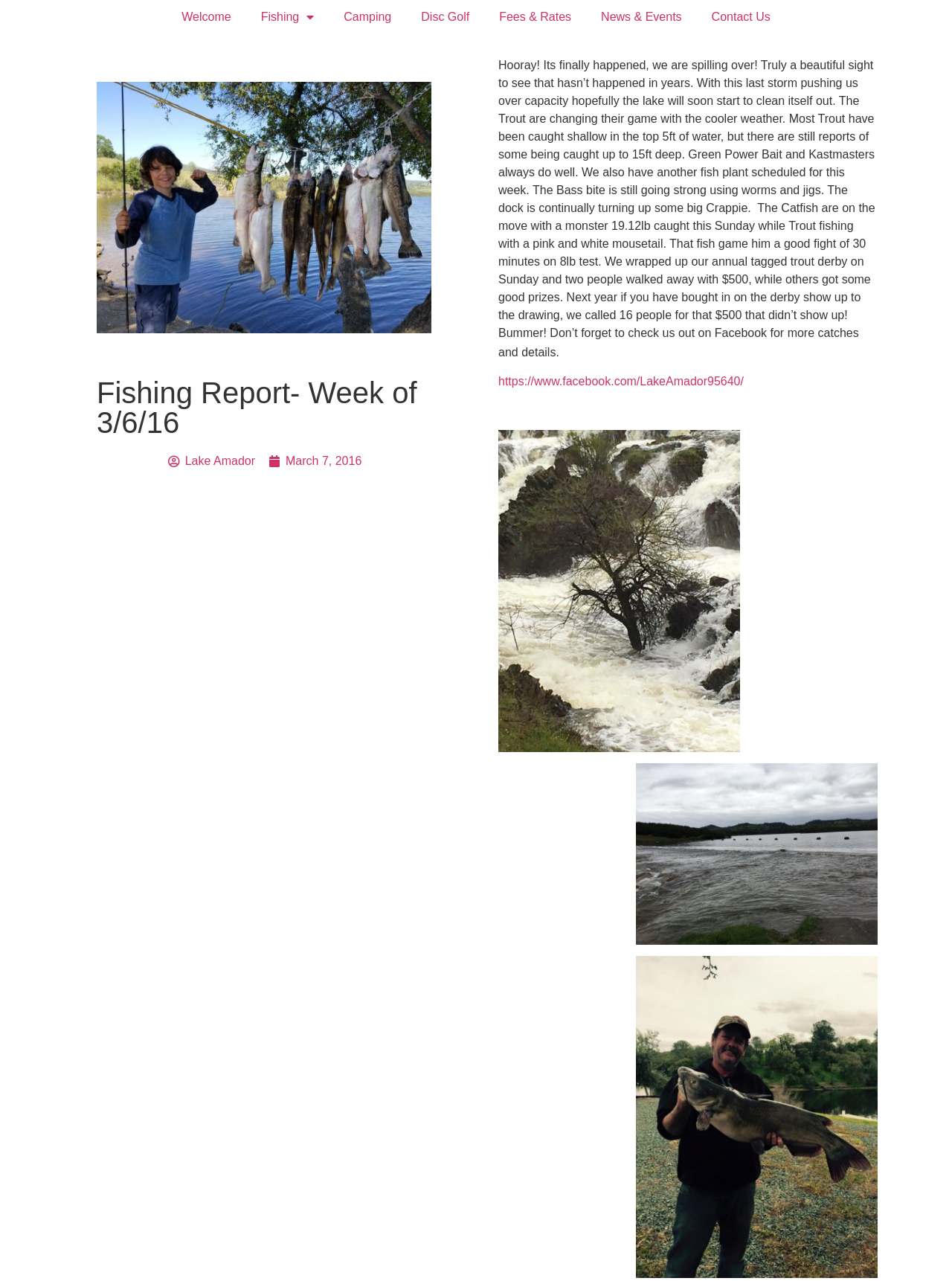Give an extensive and precise description of the webpage.

The webpage appears to be a fishing report for Lake Amador, specifically for the week of March 6, 2016. At the top of the page, there is a navigation menu with links to various sections, including "Welcome", "Fishing", "Camping", "Disc Golf", "Fees & Rates", "News & Events", and "Contact Us". 

Below the navigation menu, there is a heading that reads "Fishing Report- Week of 3/6/16". To the right of the heading, there are two links: "Lake Amador" and "March 7, 2016", with a time element next to the latter link.

The main content of the page is a fishing report, which describes the current state of the lake and the fishing conditions. The report mentions that the lake is spilling over, which is a rare occurrence, and that the trout are changing their behavior due to the cooler weather. It also provides information on the best fishing spots, the types of bait and lures that are working well, and the sizes of fish that have been caught.

There are two images on the page, which appear to be photos of fish catches. The first image is located below the fishing report, and the second image is located to the right of the first image. 

At the bottom of the page, there is a link to the Lake Amador Facebook page, where visitors can find more information and photos of fish catches.